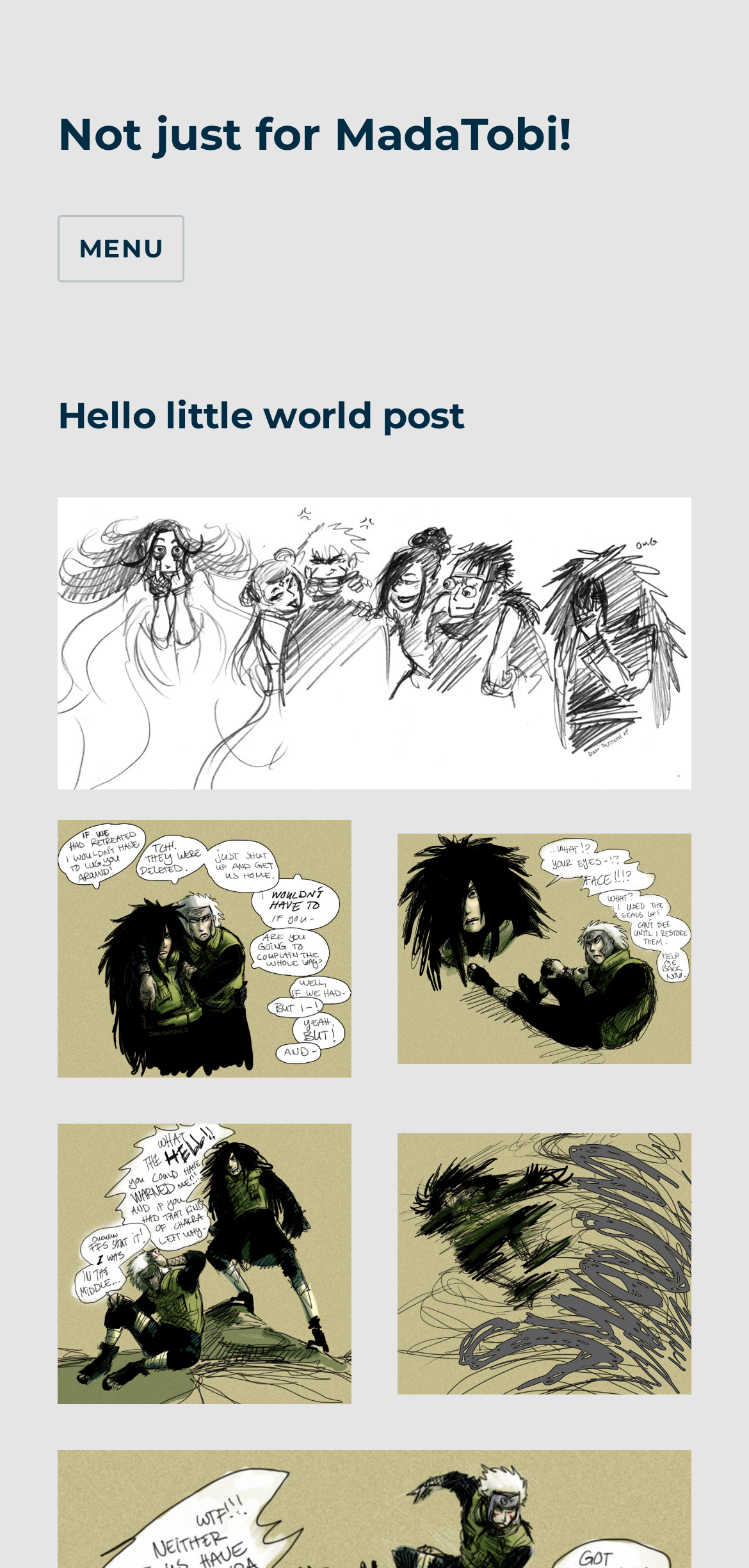Please determine the heading text of this webpage.

Hello little world post